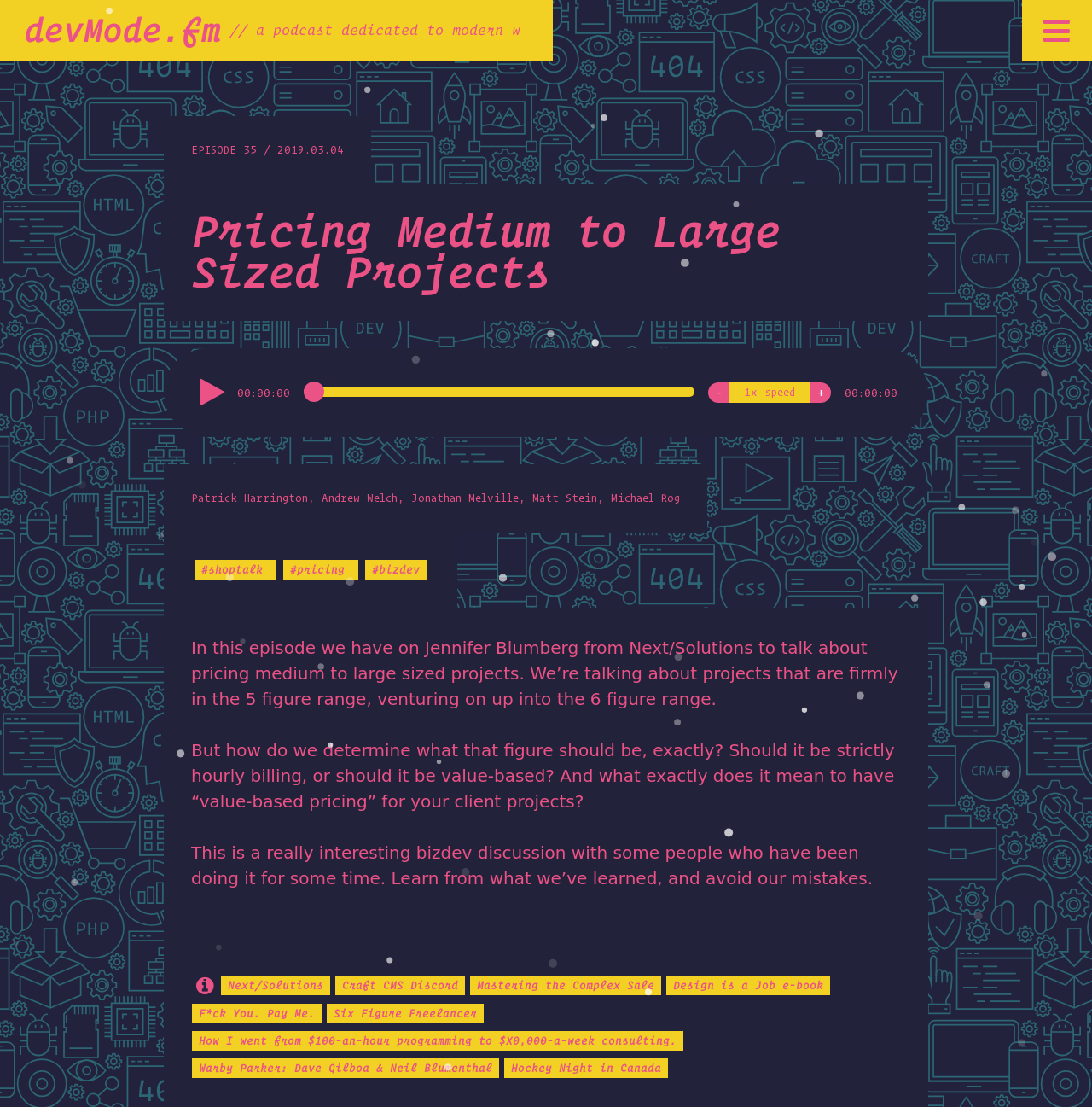Determine the bounding box coordinates of the clickable element to complete this instruction: "Visit the 'Pricing Medium to Large Sized Projects' link". Provide the coordinates in the format of four float numbers between 0 and 1, [left, top, right, bottom].

[0.175, 0.187, 0.714, 0.269]